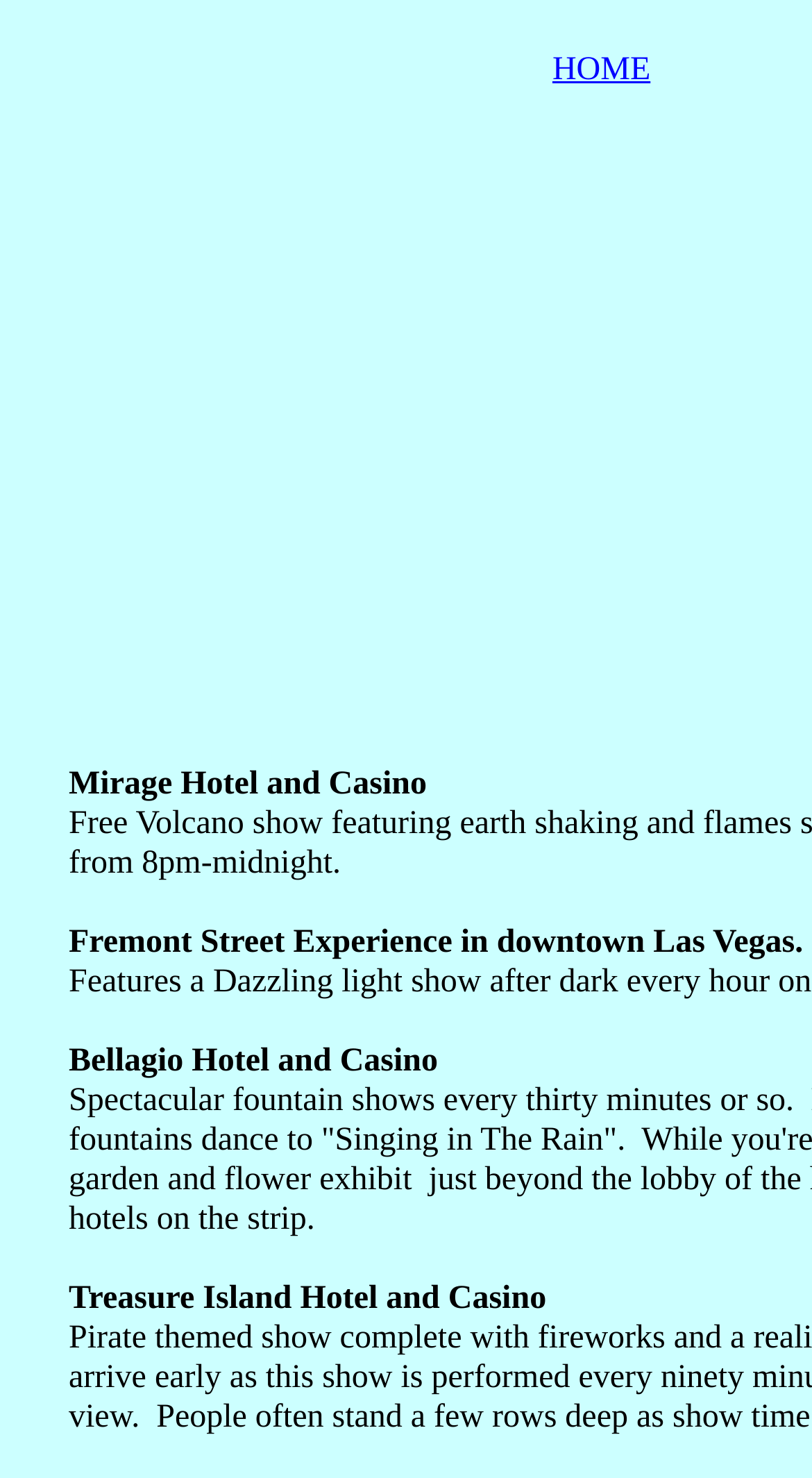Using the information shown in the image, answer the question with as much detail as possible: How many links are on the top navigation bar?

I found a LayoutTableCell element with a link element as its child, which has the text 'HOME', indicating that there is only one link on the top navigation bar.